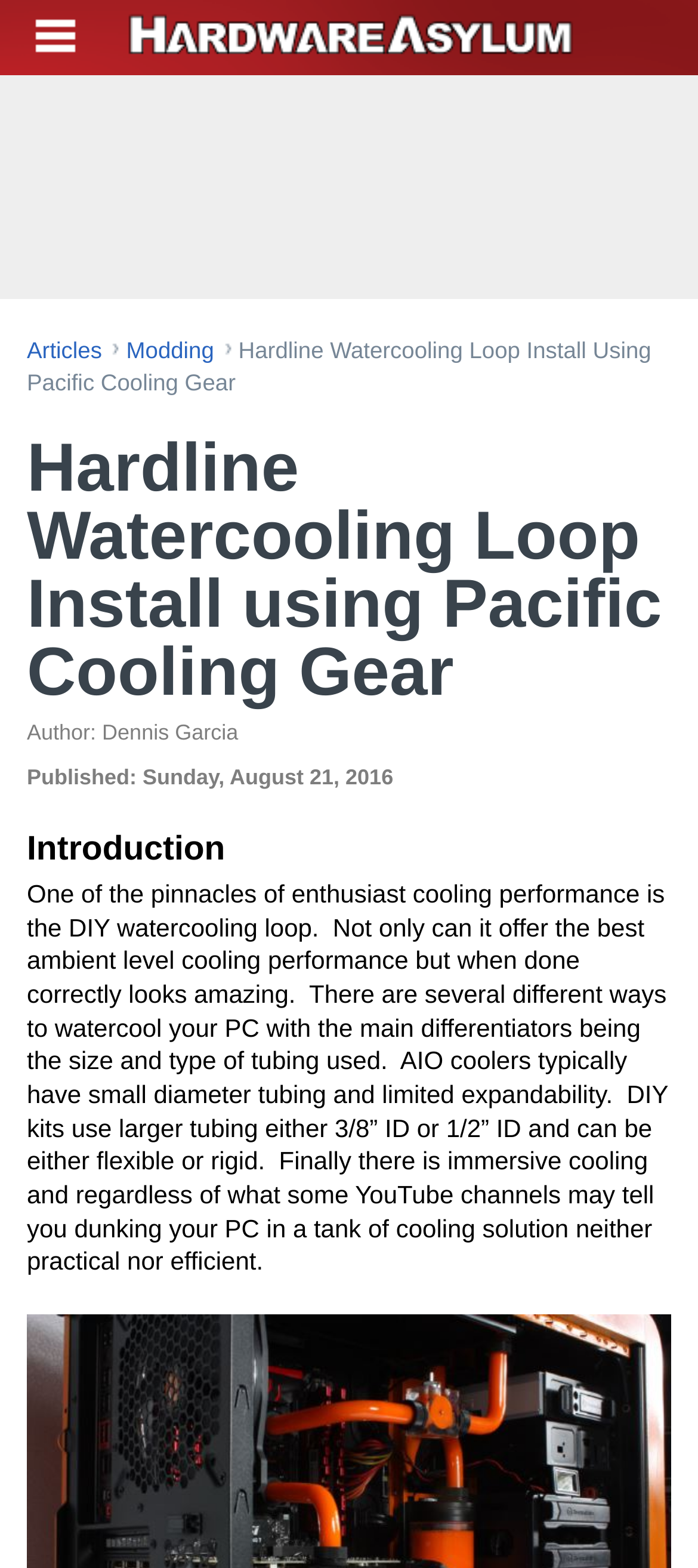What is the main topic of this article?
Answer briefly with a single word or phrase based on the image.

DIY watercooling loop